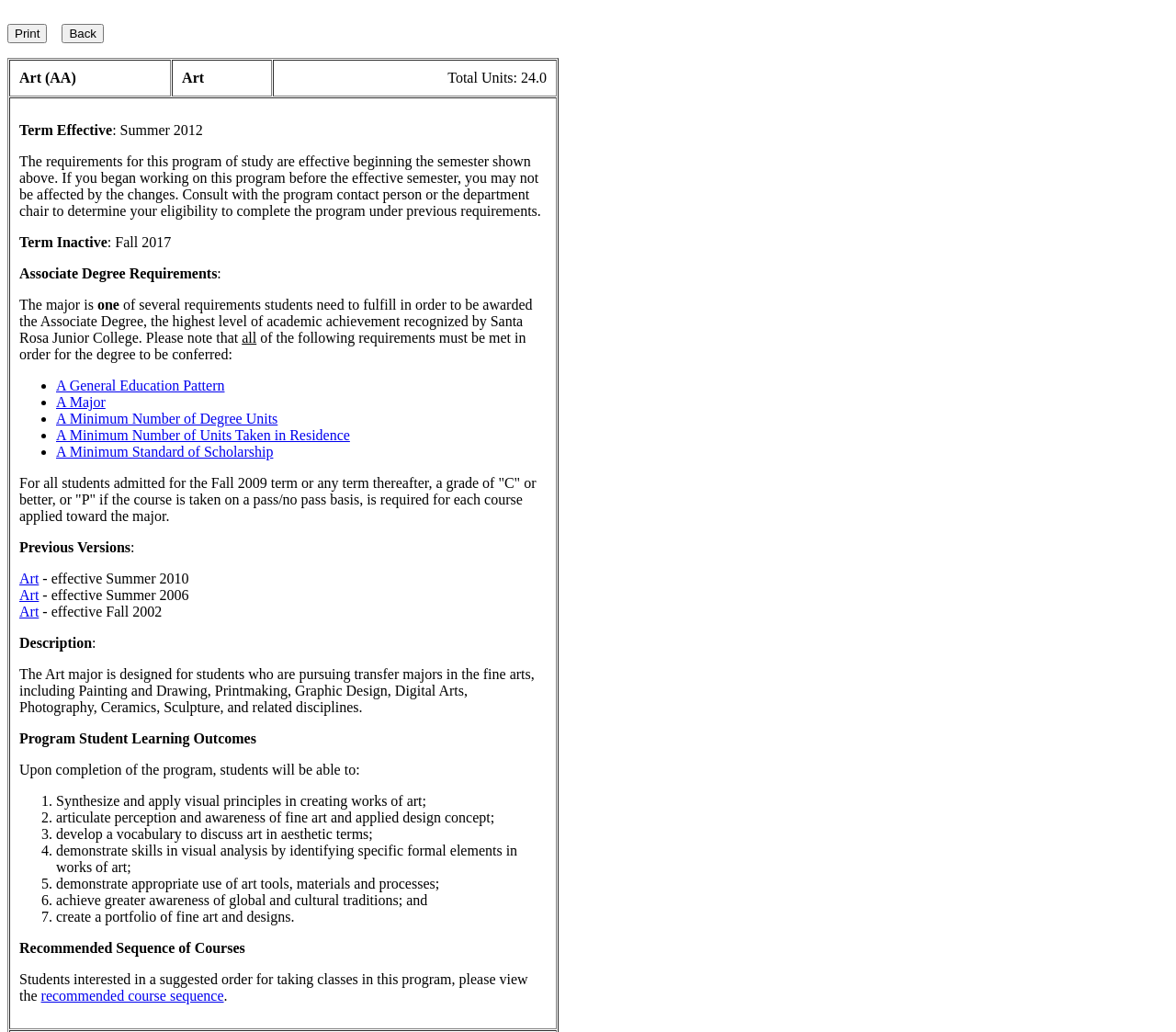Please identify the bounding box coordinates of the area that needs to be clicked to follow this instruction: "Click the 'Print' button".

[0.006, 0.023, 0.04, 0.042]